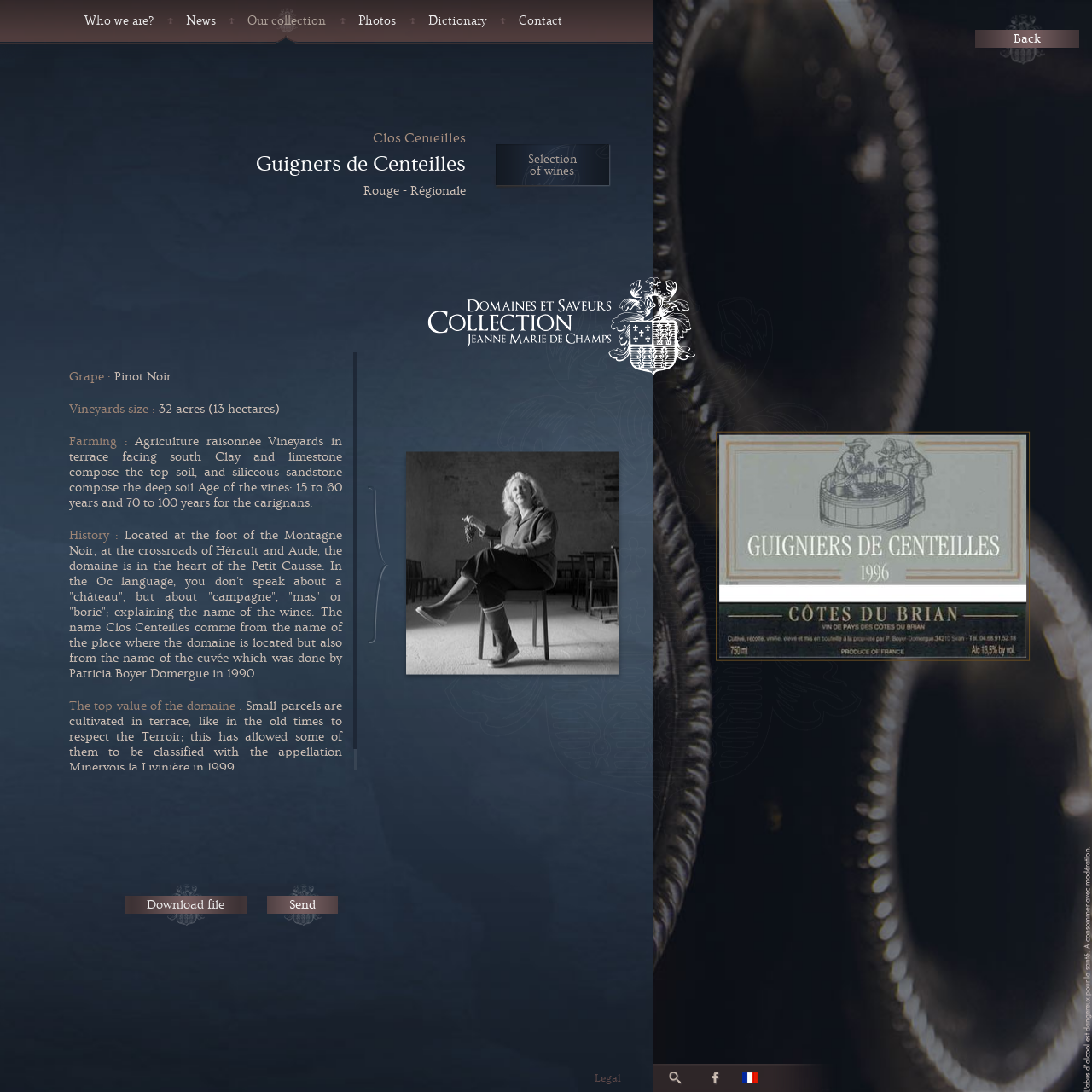Please answer the following question using a single word or phrase: 
What is the size of the vineyards?

32 acres (13 hectares)